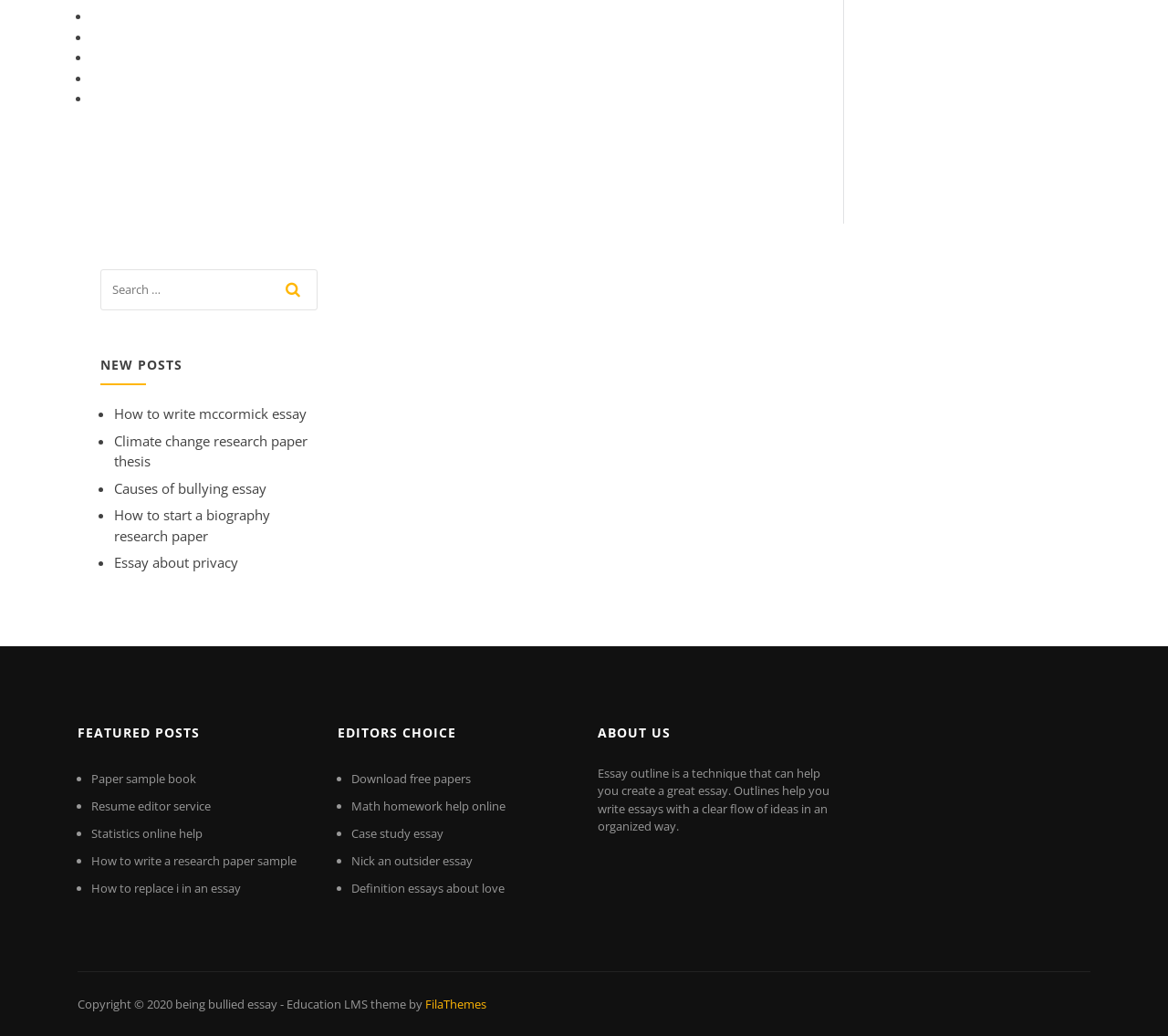Identify the bounding box coordinates of the element to click to follow this instruction: 'click the link to download free papers'. Ensure the coordinates are four float values between 0 and 1, provided as [left, top, right, bottom].

[0.301, 0.743, 0.403, 0.759]